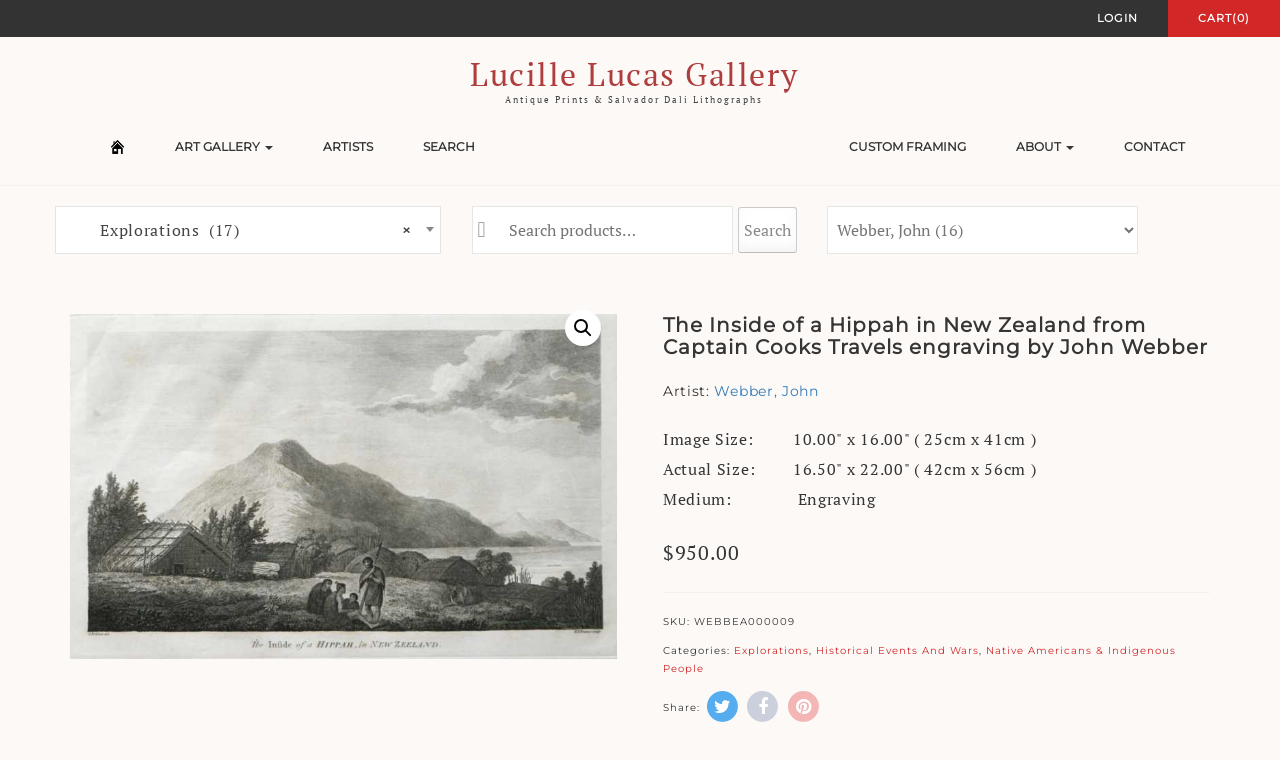Determine the bounding box coordinates of the clickable region to execute the instruction: "view art gallery". The coordinates should be four float numbers between 0 and 1, denoted as [left, top, right, bottom].

[0.137, 0.18, 0.213, 0.207]